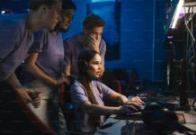What is the color of the lights illuminating the gaming environment?
Refer to the image and provide a concise answer in one word or phrase.

Soft blue